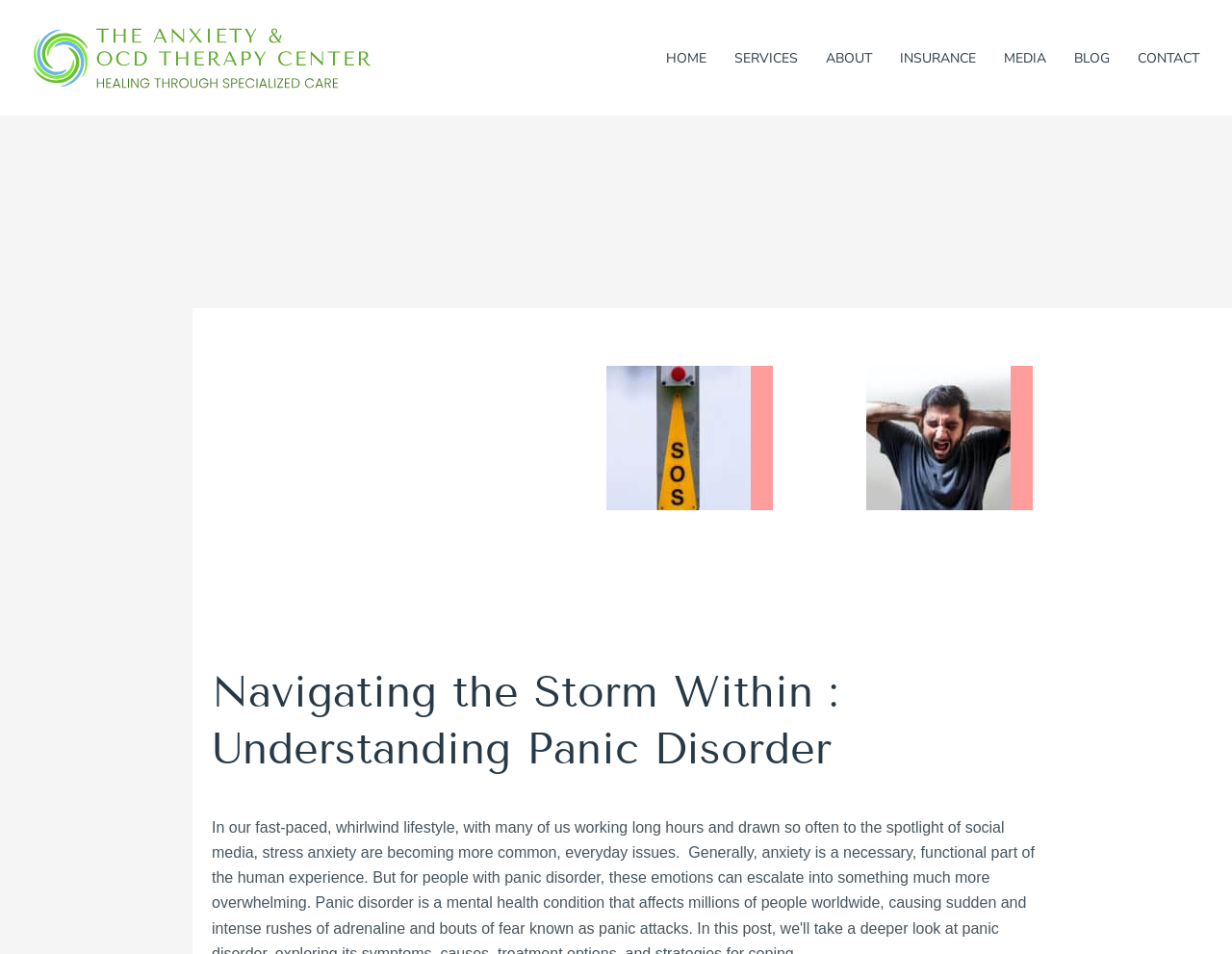Could you locate the bounding box coordinates for the section that should be clicked to accomplish this task: "Contact the Anxiety & OCD Center of NJ".

[0.912, 0.037, 0.984, 0.084]